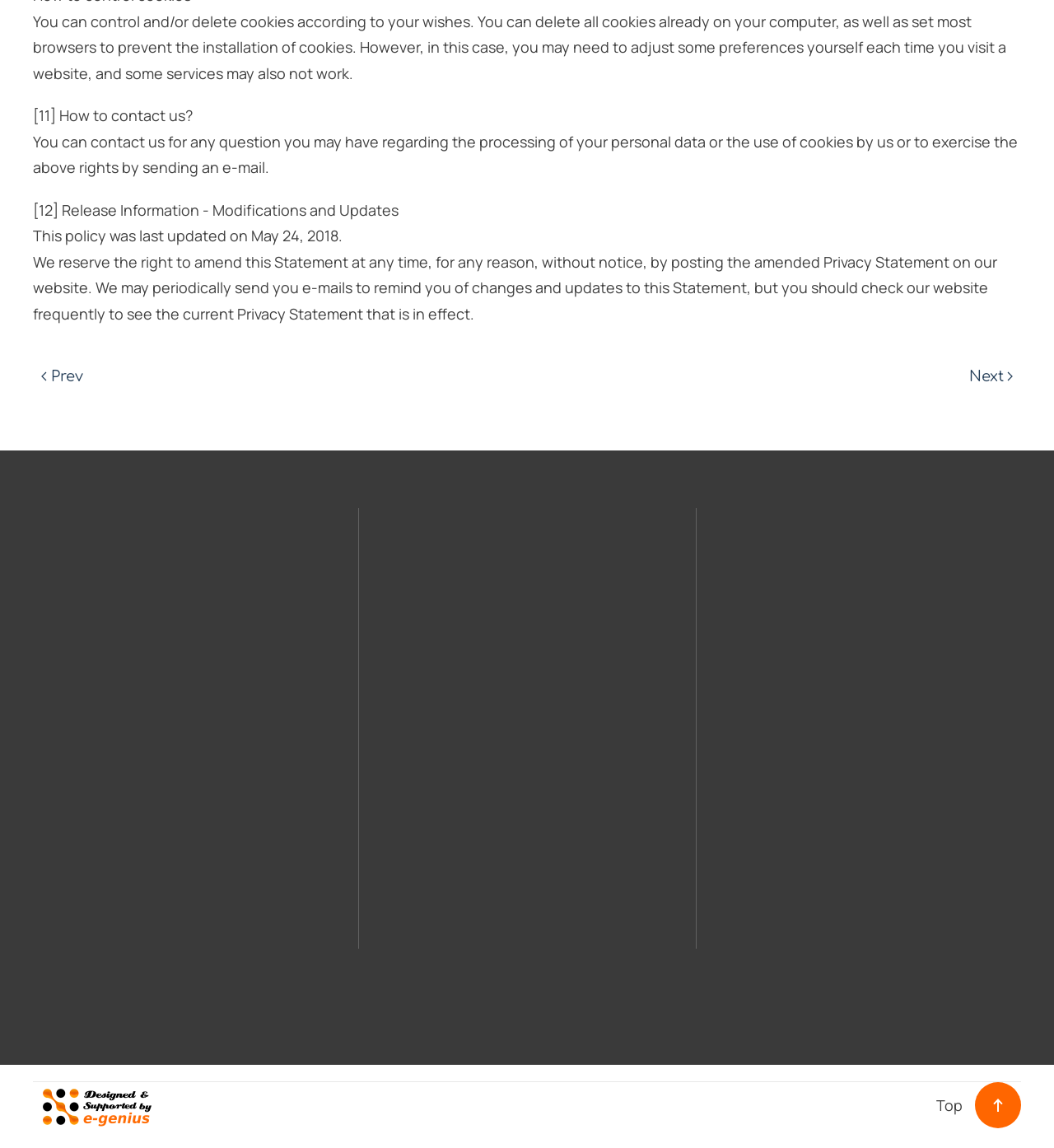Determine the bounding box coordinates of the section I need to click to execute the following instruction: "Contact us by sending an e-mail". Provide the coordinates as four float numbers between 0 and 1, i.e., [left, top, right, bottom].

[0.114, 0.686, 0.268, 0.7]